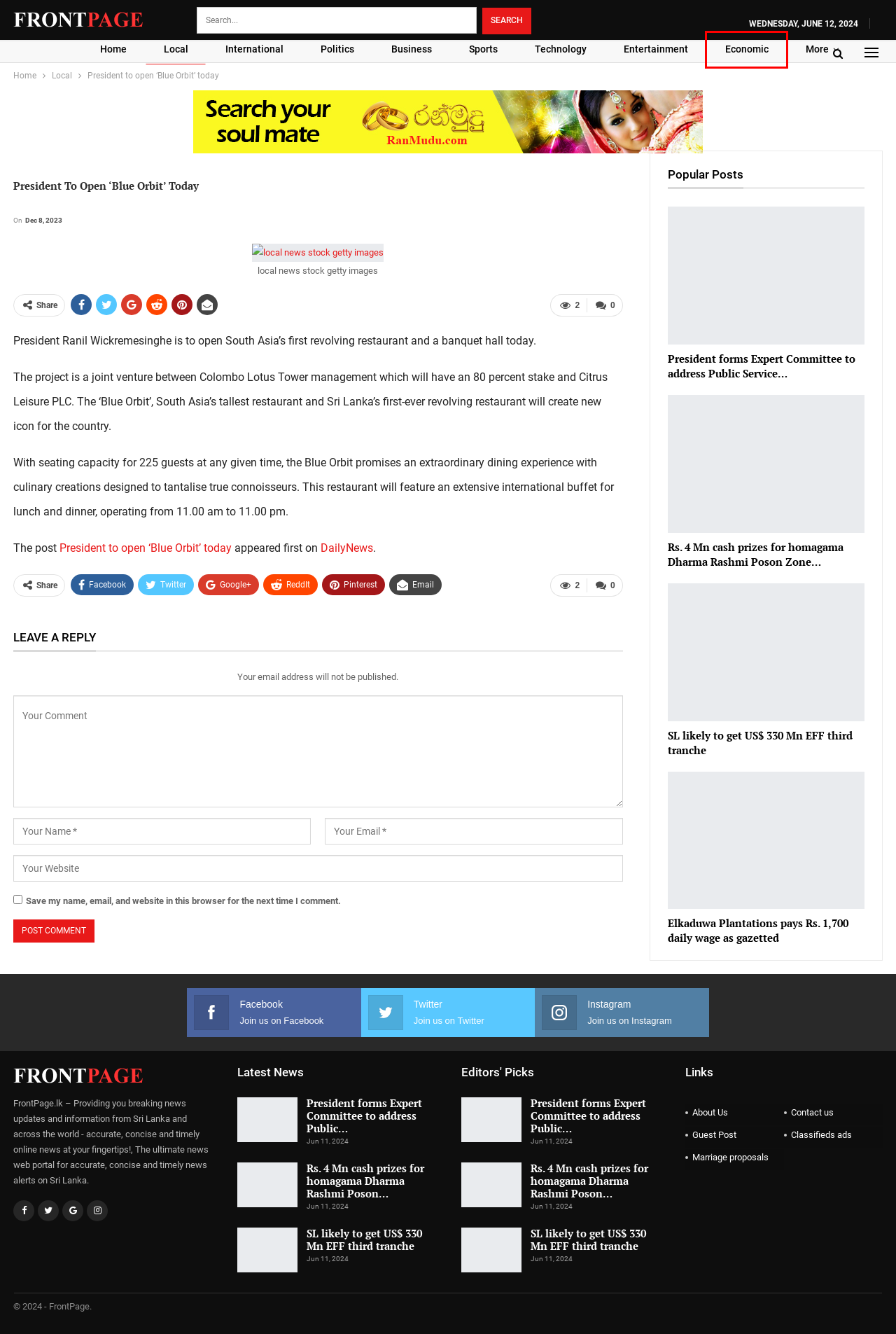Given a screenshot of a webpage with a red bounding box around a UI element, please identify the most appropriate webpage description that matches the new webpage after you click on the element. Here are the candidates:
A. Elkaduwa Plantations pays Rs. 1,700 daily wage as gazetted – FrontPage
B. LankaMarket | The Best Online Market Place in Sri Lanka
C. Rs. 4 Mn cash prizes for homagama Dharma Rashmi Poson Zone lantern competition winners – FrontPage
D. Economic – FrontPage
E. President forms Expert Committee to address Public Service salary Anomalies – FrontPage
F. International – FrontPage
G. SL likely to get US$ 330 Mn EFF third tranche – FrontPage
H. Business – FrontPage

D